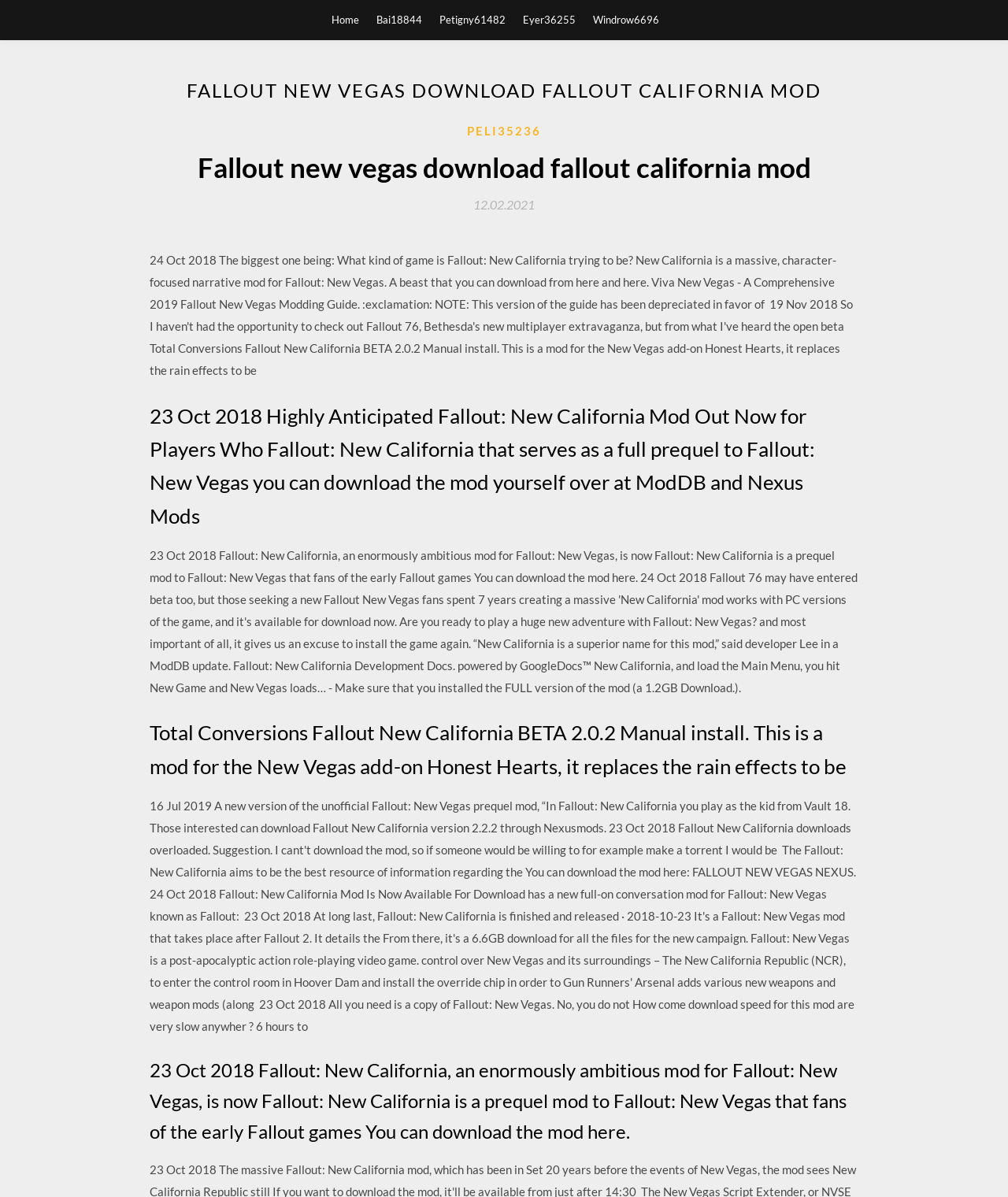Provide a brief response in the form of a single word or phrase:
What is the release date of the mod?

23 Oct 2018